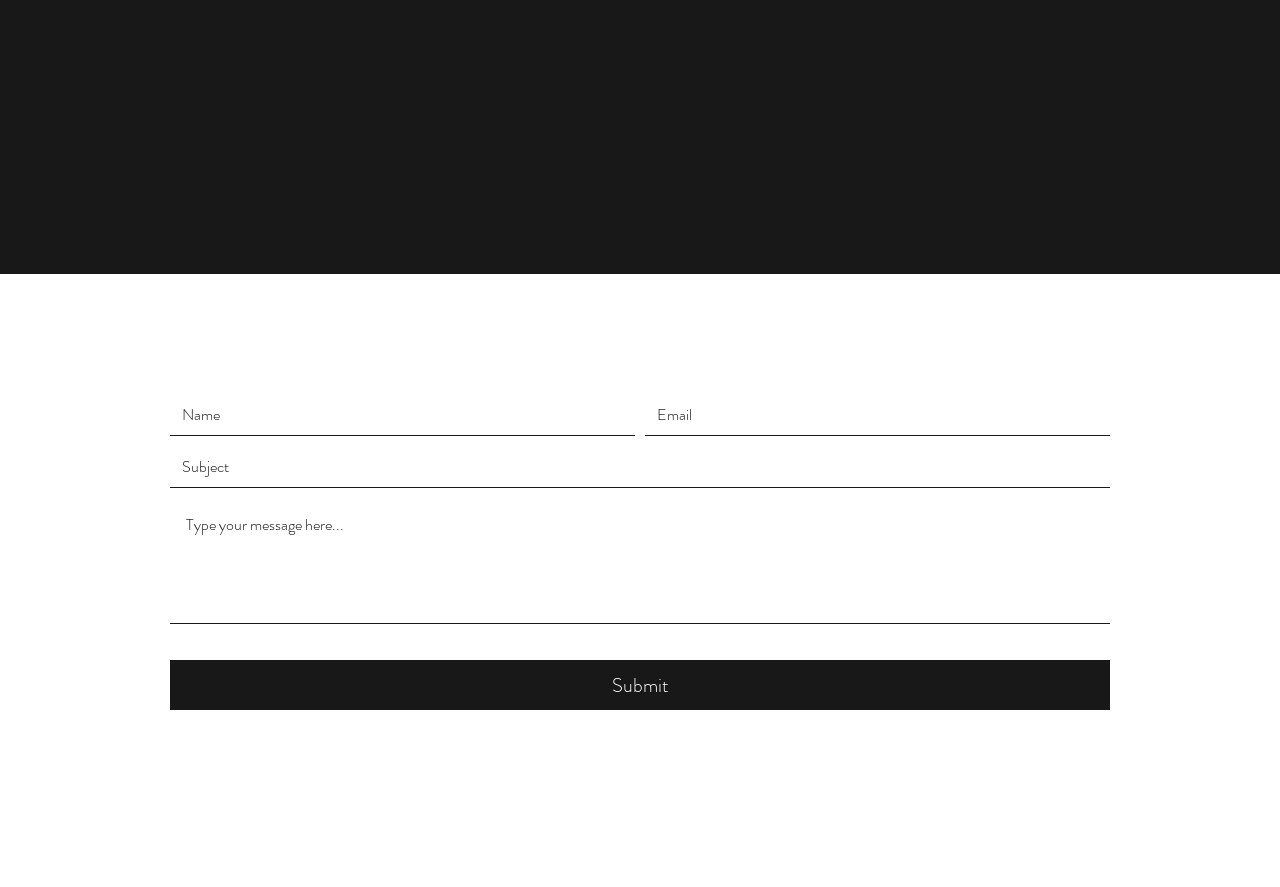What is the purpose of the text box at the bottom?
Look at the image and construct a detailed response to the question.

The text box at the bottom of the webpage, with no label, is likely used to enter a message or comment, as it is part of a form with other fields like Name, Email, and Subject.